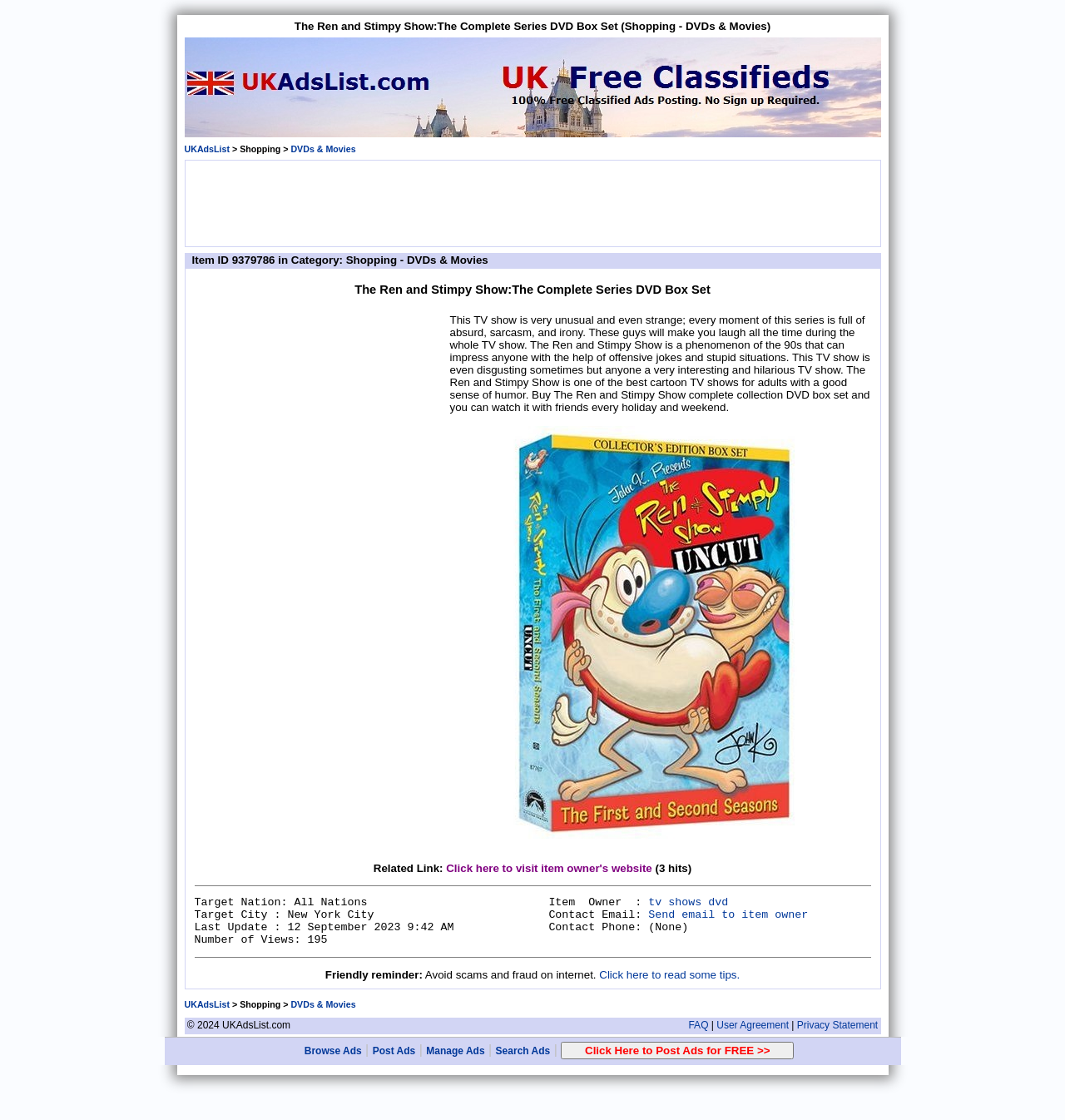Using the provided description: "aria-label="Advertisement" name="aswift_1" title="Advertisement"", find the bounding box coordinates of the corresponding UI element. The output should be four float numbers between 0 and 1, in the format [left, top, right, bottom].

[0.182, 0.279, 0.417, 0.464]